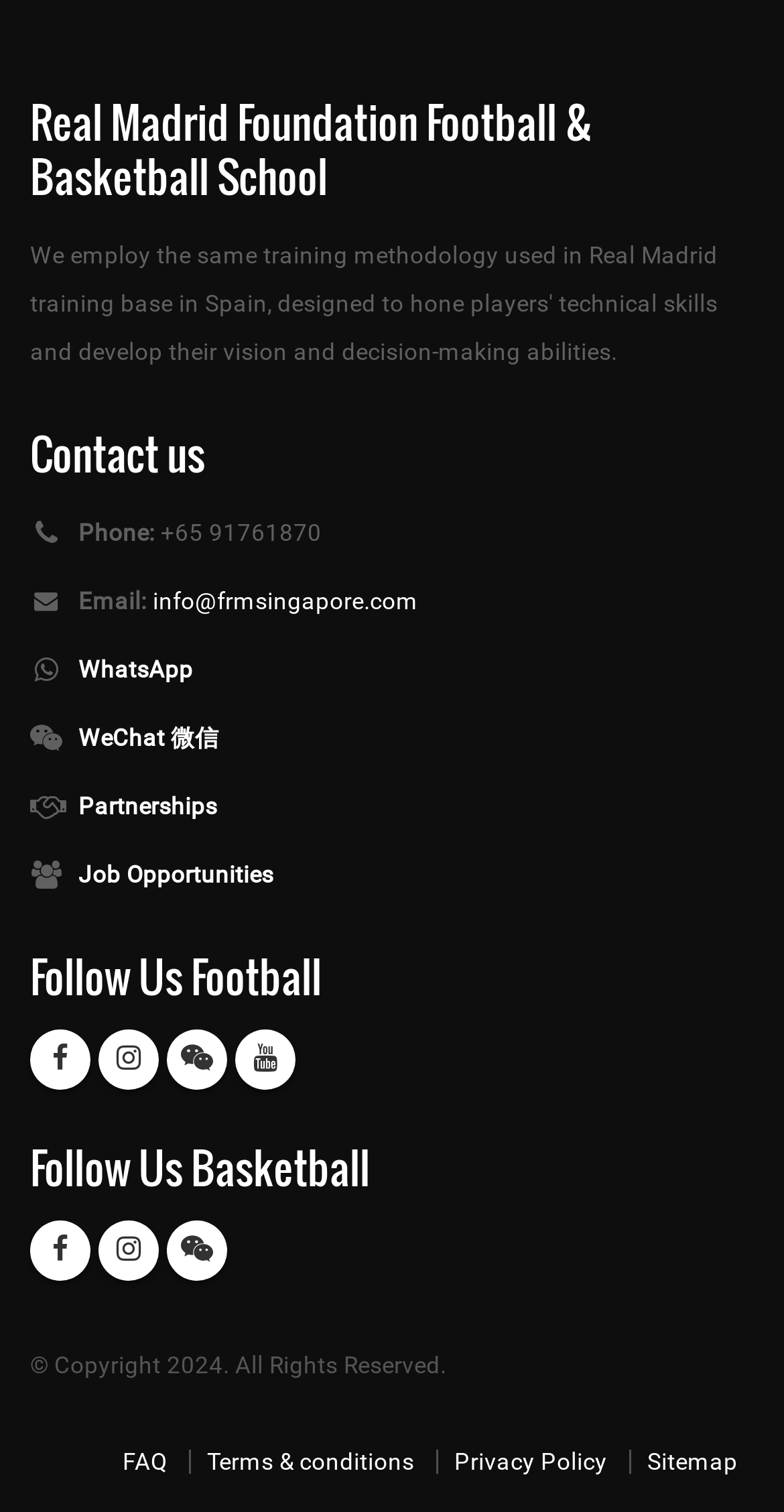Please give a succinct answer to the question in one word or phrase:
What is the phone number to contact the school?

+65 91761870